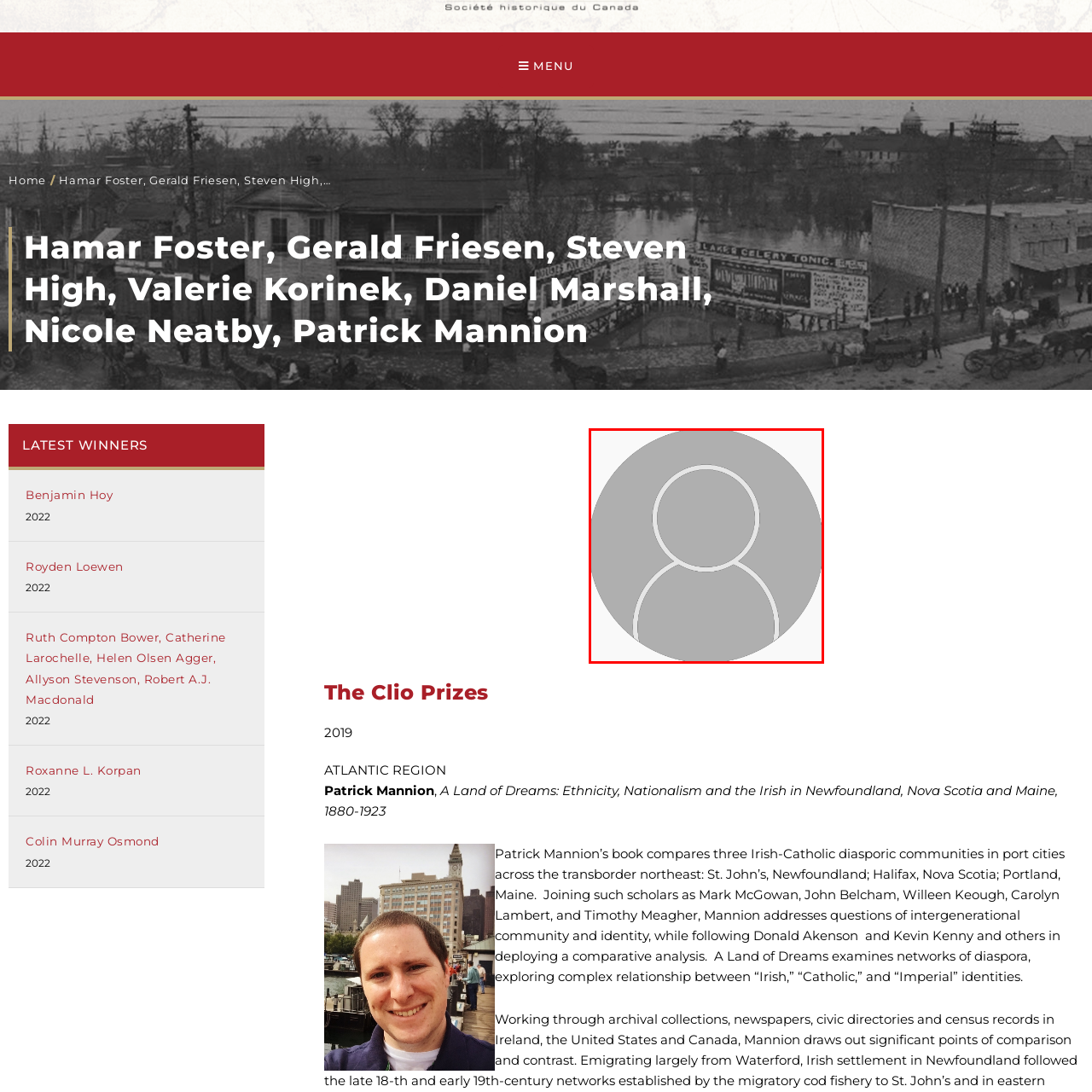Please look at the image highlighted by the red bounding box and provide a single word or phrase as an answer to this question:
What is the Clio Prizes awarded for?

Exceptional contributions to historical scholarship